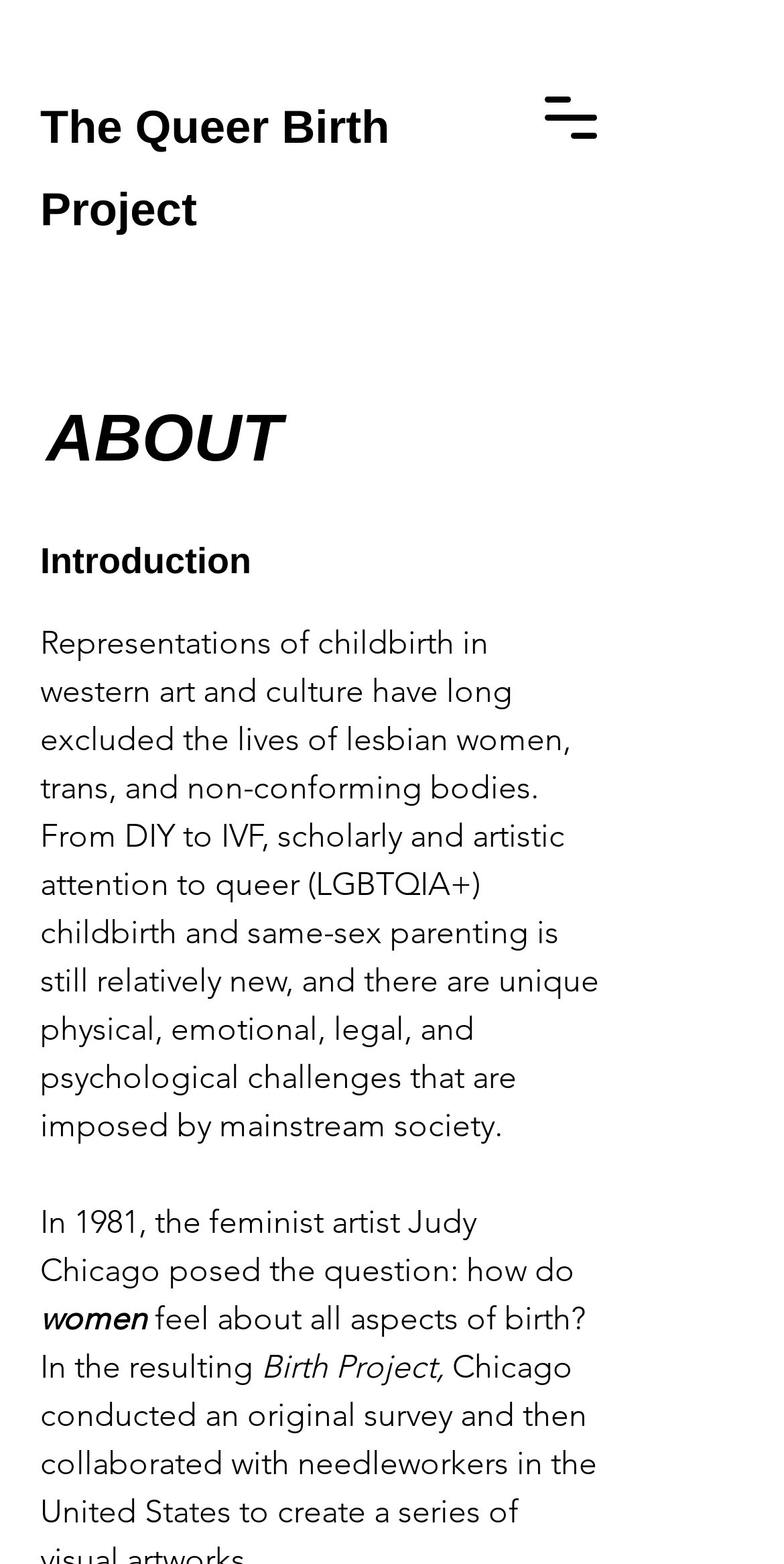Please answer the following question using a single word or phrase: 
What is the main topic of this webpage?

Queer Birth Project